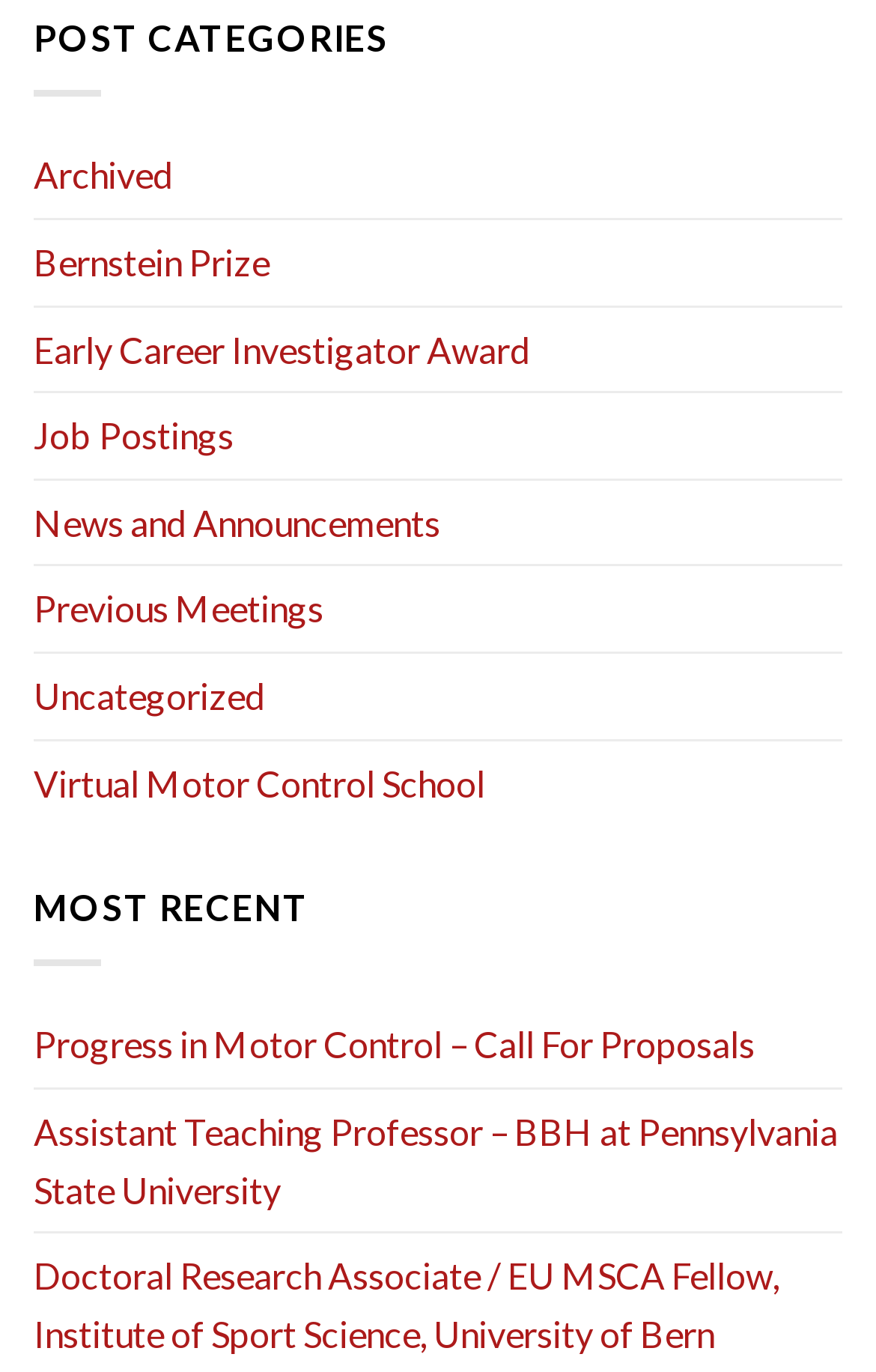Predict the bounding box of the UI element that fits this description: "News and Announcements".

[0.038, 0.35, 0.503, 0.412]